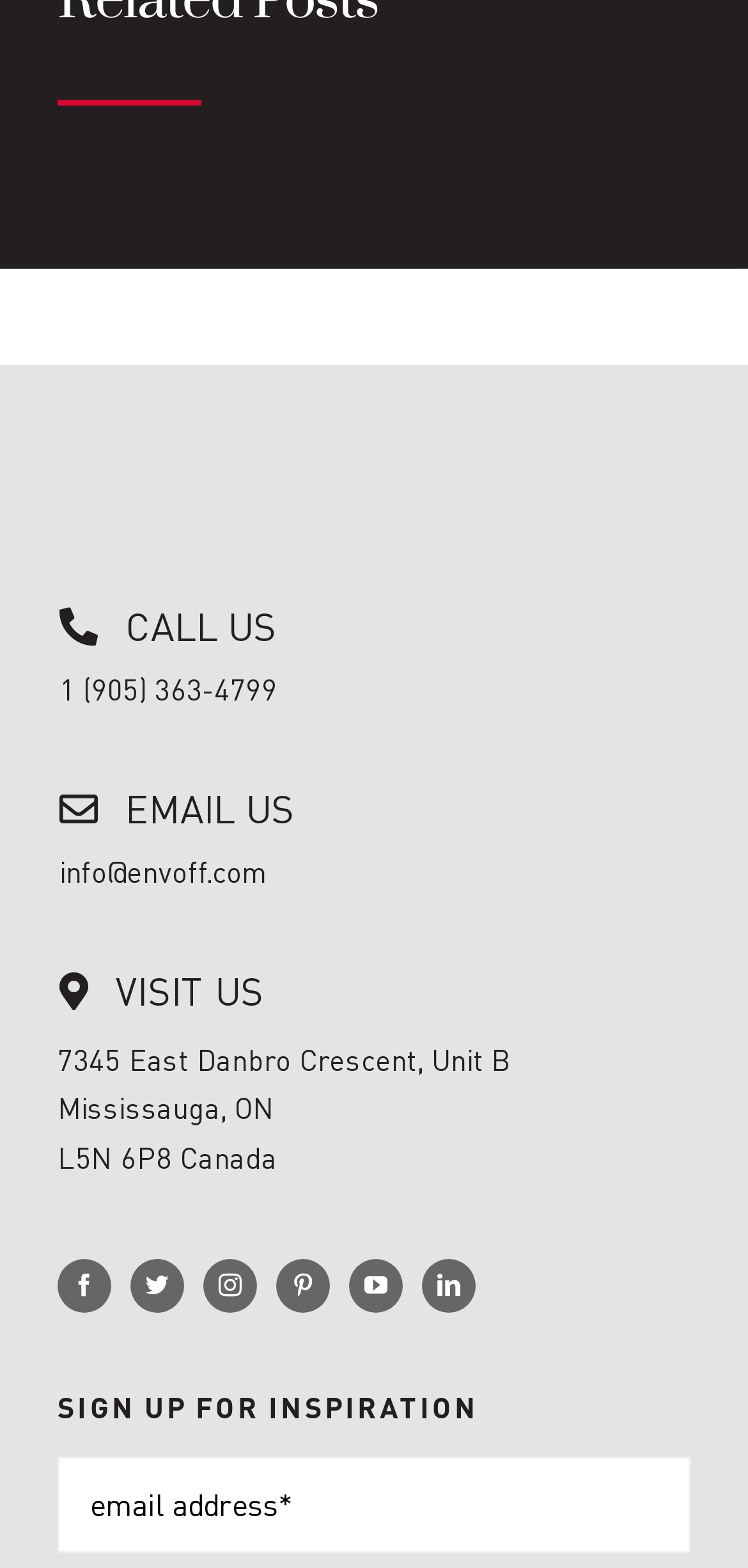Please give the bounding box coordinates of the area that should be clicked to fulfill the following instruction: "Visit the Facebook page". The coordinates should be in the format of four float numbers from 0 to 1, i.e., [left, top, right, bottom].

[0.077, 0.803, 0.149, 0.838]